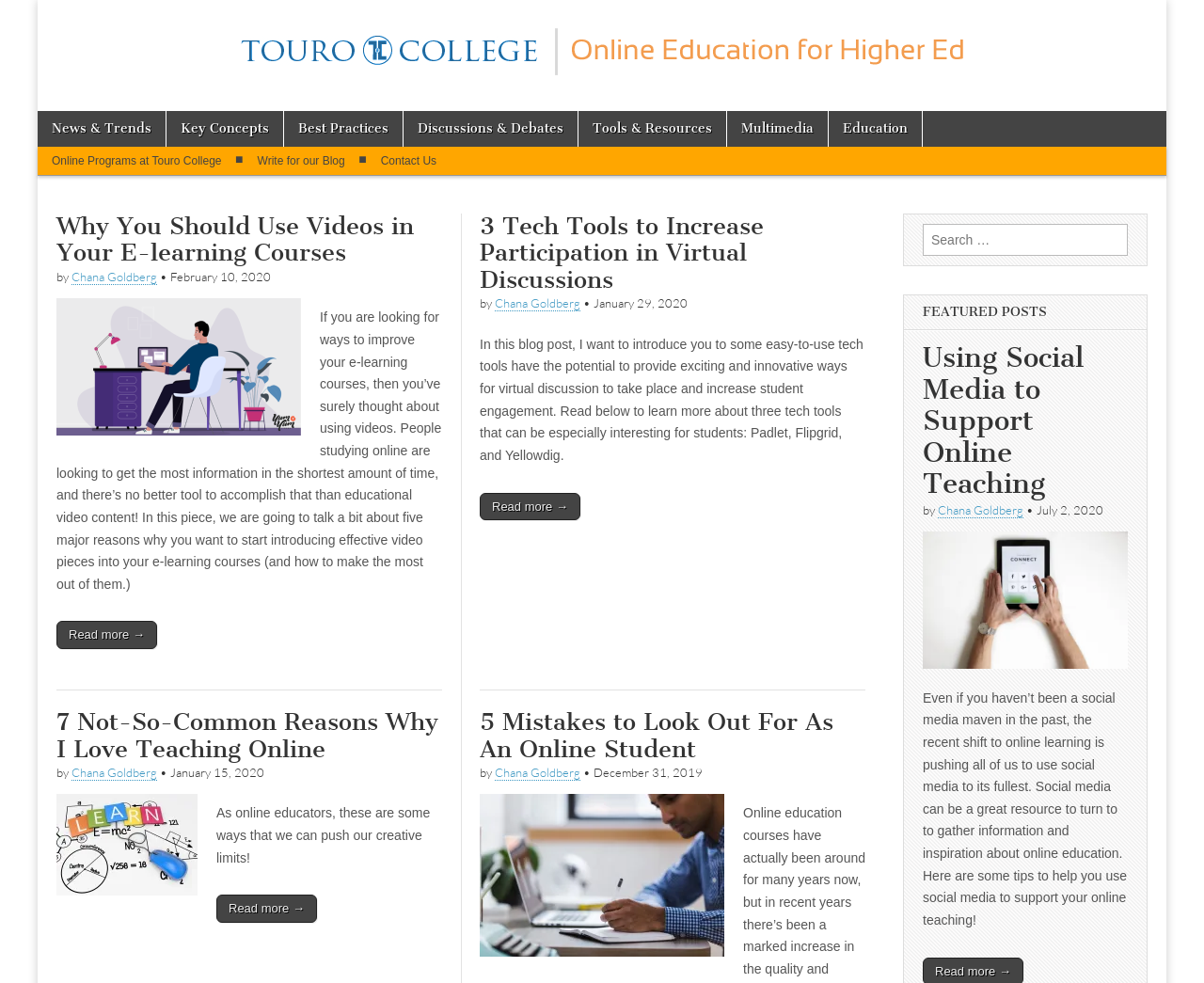Identify the bounding box coordinates of the section to be clicked to complete the task described by the following instruction: "go to SHOP". The coordinates should be four float numbers between 0 and 1, formatted as [left, top, right, bottom].

None